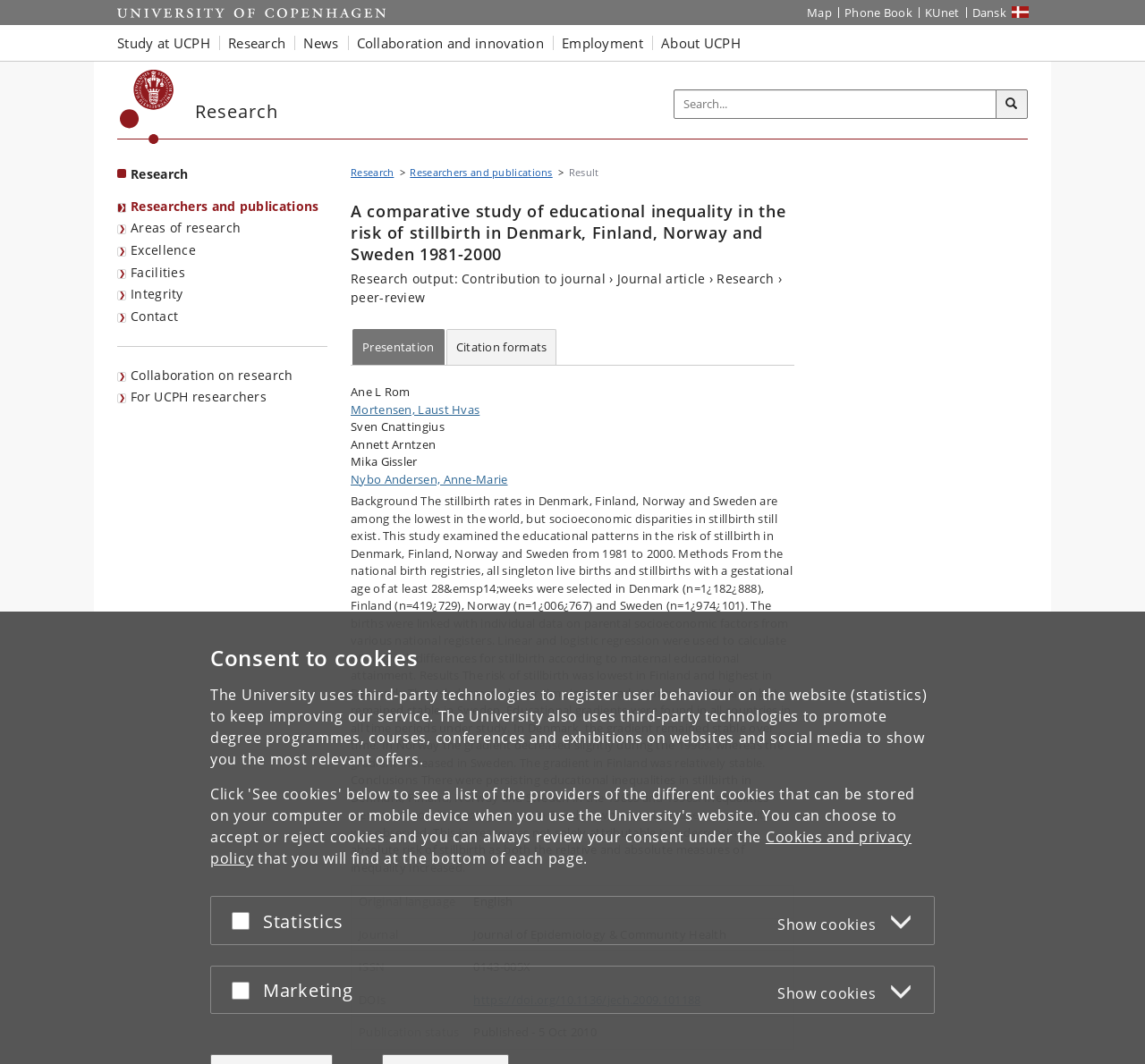What is the language of the journal?
Please give a detailed and elaborate answer to the question.

I found the answer by looking at the table in the research output section, which has a row with the header 'Original language' and the cell value 'English', indicating that the language of the journal is English.